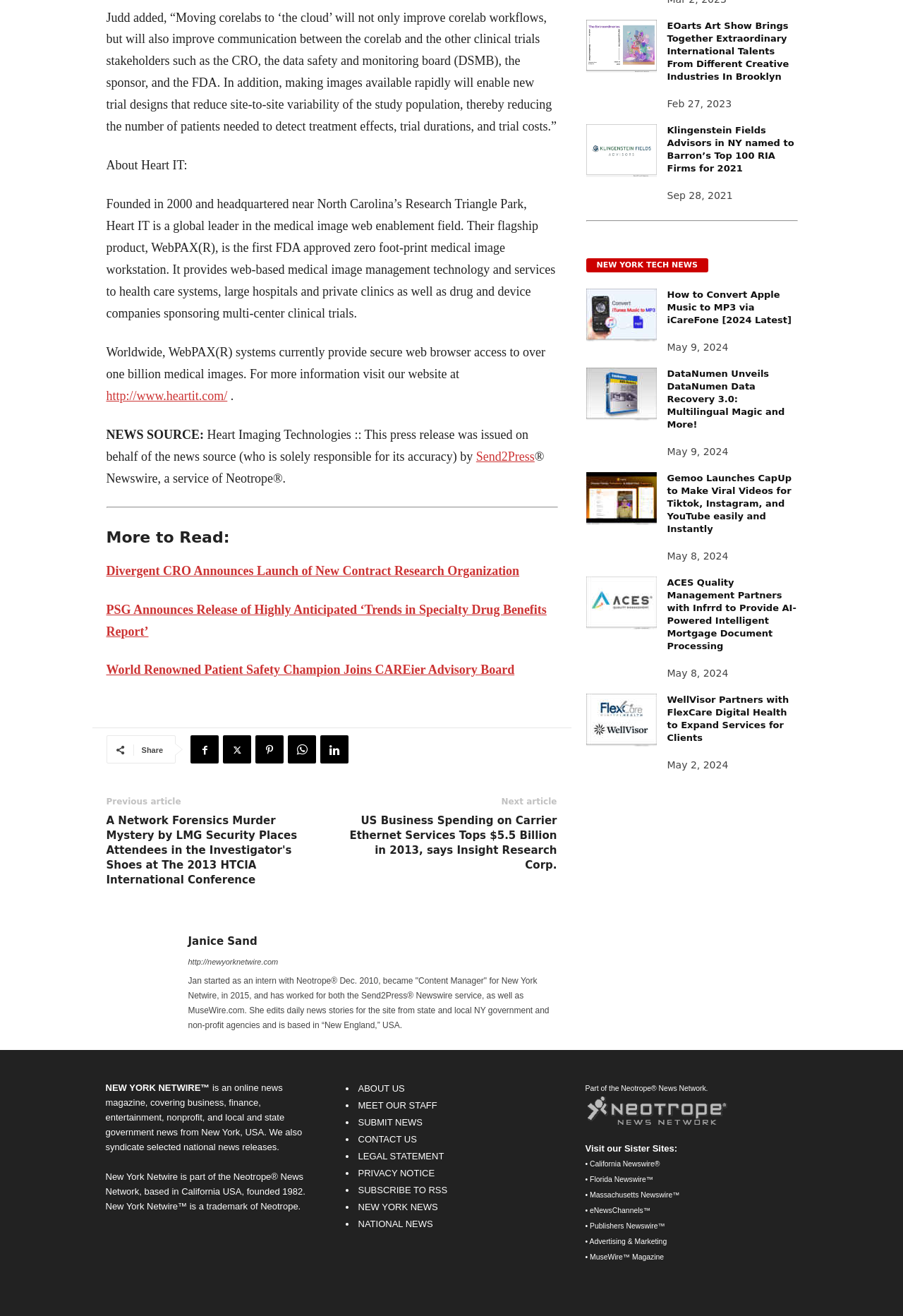Determine the bounding box coordinates of the region I should click to achieve the following instruction: "Click the 'More to Read:' link". Ensure the bounding box coordinates are four float numbers between 0 and 1, i.e., [left, top, right, bottom].

[0.118, 0.4, 0.618, 0.416]